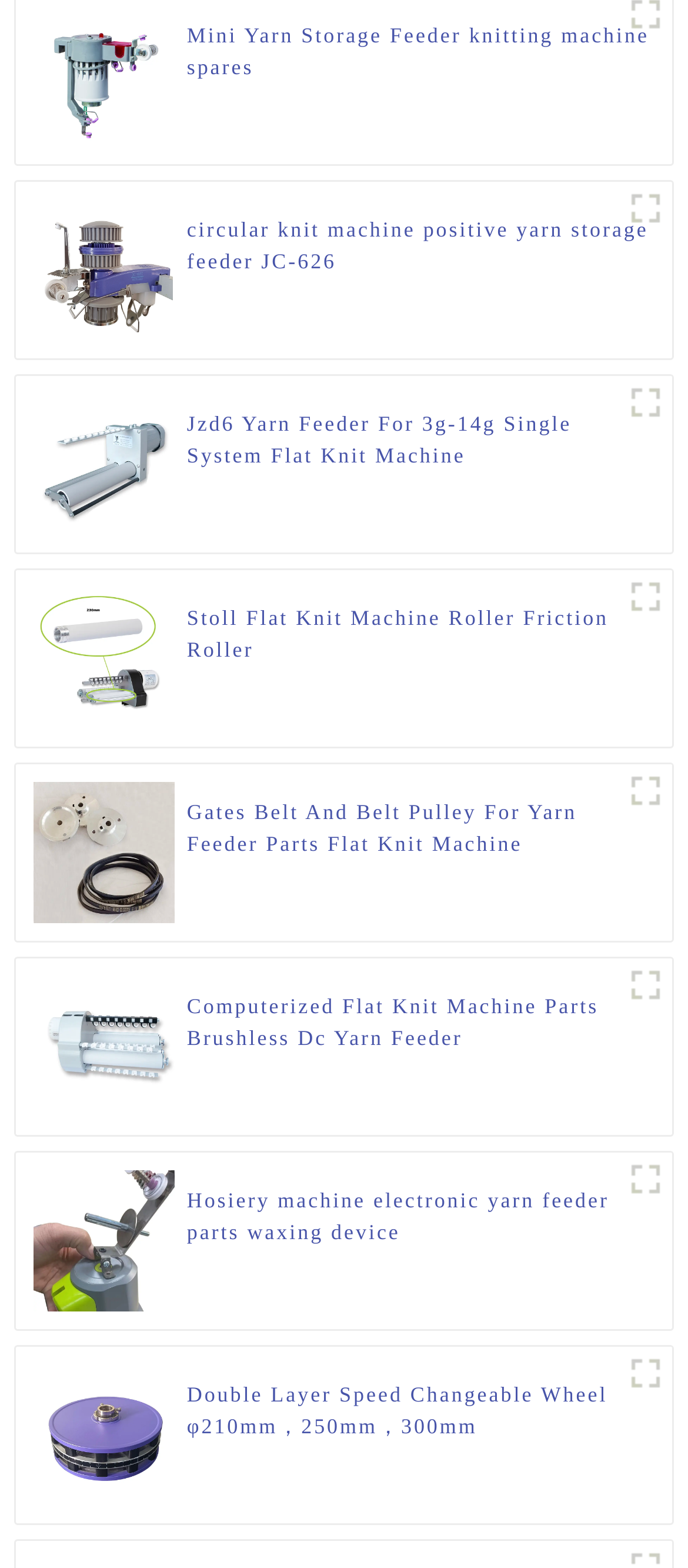What is the material of the yarn feeders?
Answer the question based on the image using a single word or a brief phrase.

Not specified